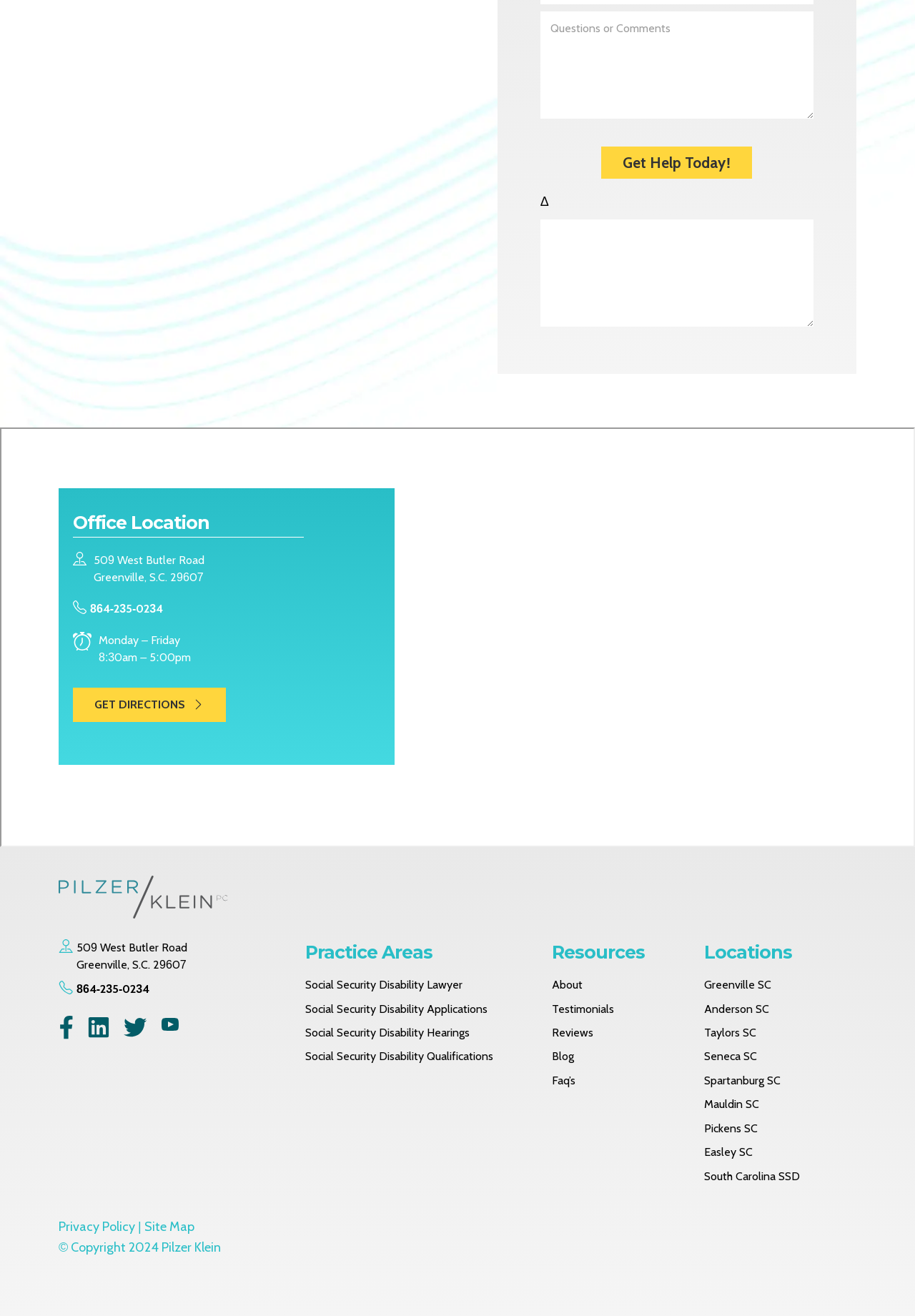Given the element description 864-235-0234, predict the bounding box coordinates for the UI element in the webpage screenshot. The format should be (top-left x, top-left y, bottom-right x, bottom-right y), and the values should be between 0 and 1.

[0.064, 0.745, 0.334, 0.758]